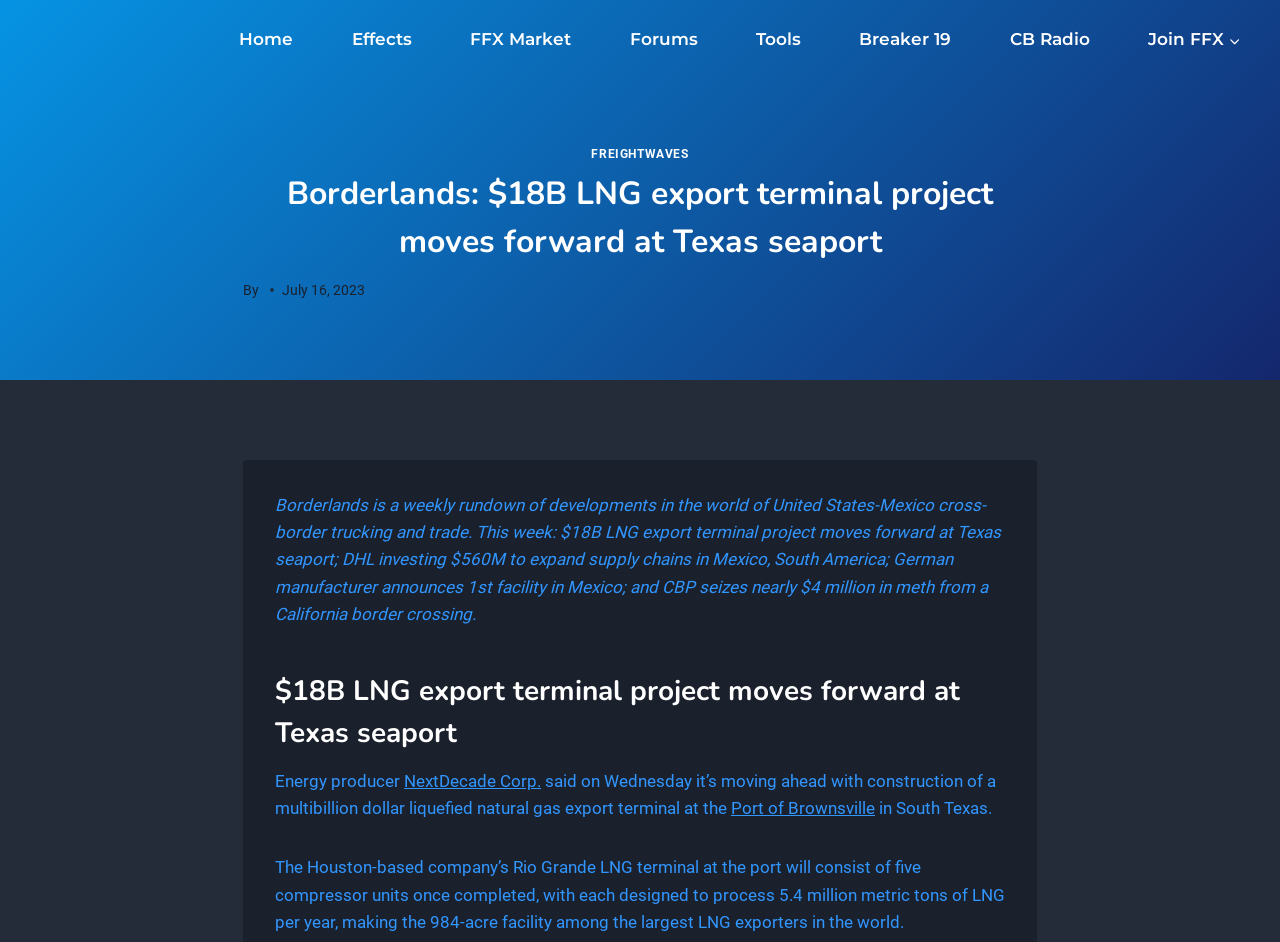Describe in detail what you see on the webpage.

The webpage is about a news article titled "Borderlands: $18B LNG export terminal project moves forward at Texas seaport" from Freight Effects. At the top, there is a primary navigation menu with 8 links, including "Home", "Effects", "FFX Market", "Forums", "Tools", "Breaker 19", "CB Radio", and "Join FFX", which spans almost the entire width of the page. 

Below the navigation menu, there is a link to "FREIGHTWAVES" positioned near the center of the page. The main article title "Borderlands: $18B LNG export terminal project moves forward at Texas seaport" is a large heading that takes up about two-thirds of the page width.

The article is written by an unknown author, as indicated by the "By" text, and was published on July 16, 2023. The article summary is a long paragraph that describes the content of the "Borderlands" series, which covers developments in United States-Mexico cross-border trucking and trade.

The main content of the article is divided into sections, with the first section discussing an $18B LNG export terminal project moving forward at a Texas seaport. The text mentions Energy producer NextDecade Corp. and the Port of Brownsville in South Texas. The article continues with more details about the project, including the size and capacity of the facility.